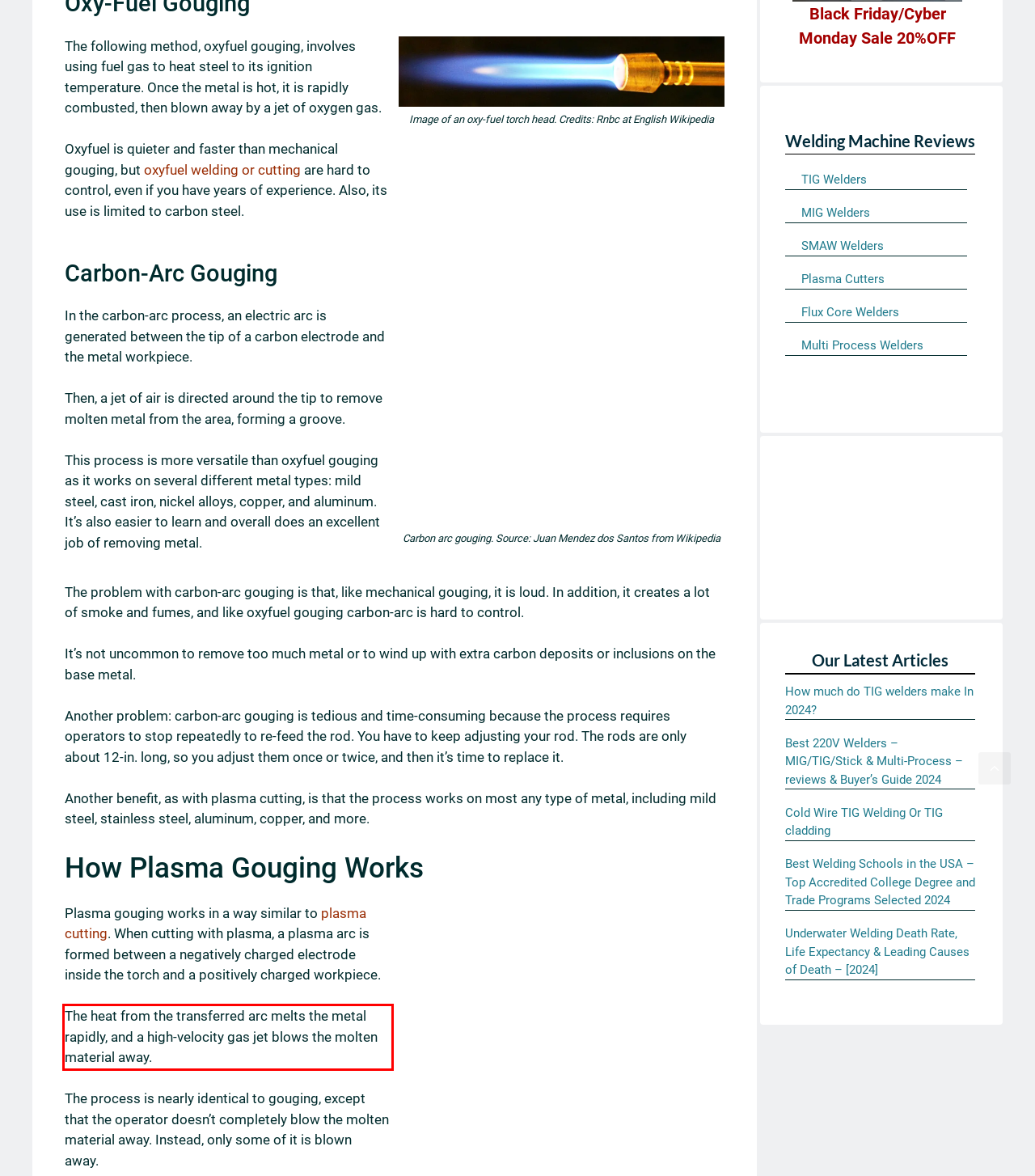Please extract the text content from the UI element enclosed by the red rectangle in the screenshot.

The heat from the transferred arc melts the metal rapidly, and a high-velocity gas jet blows the molten material away.